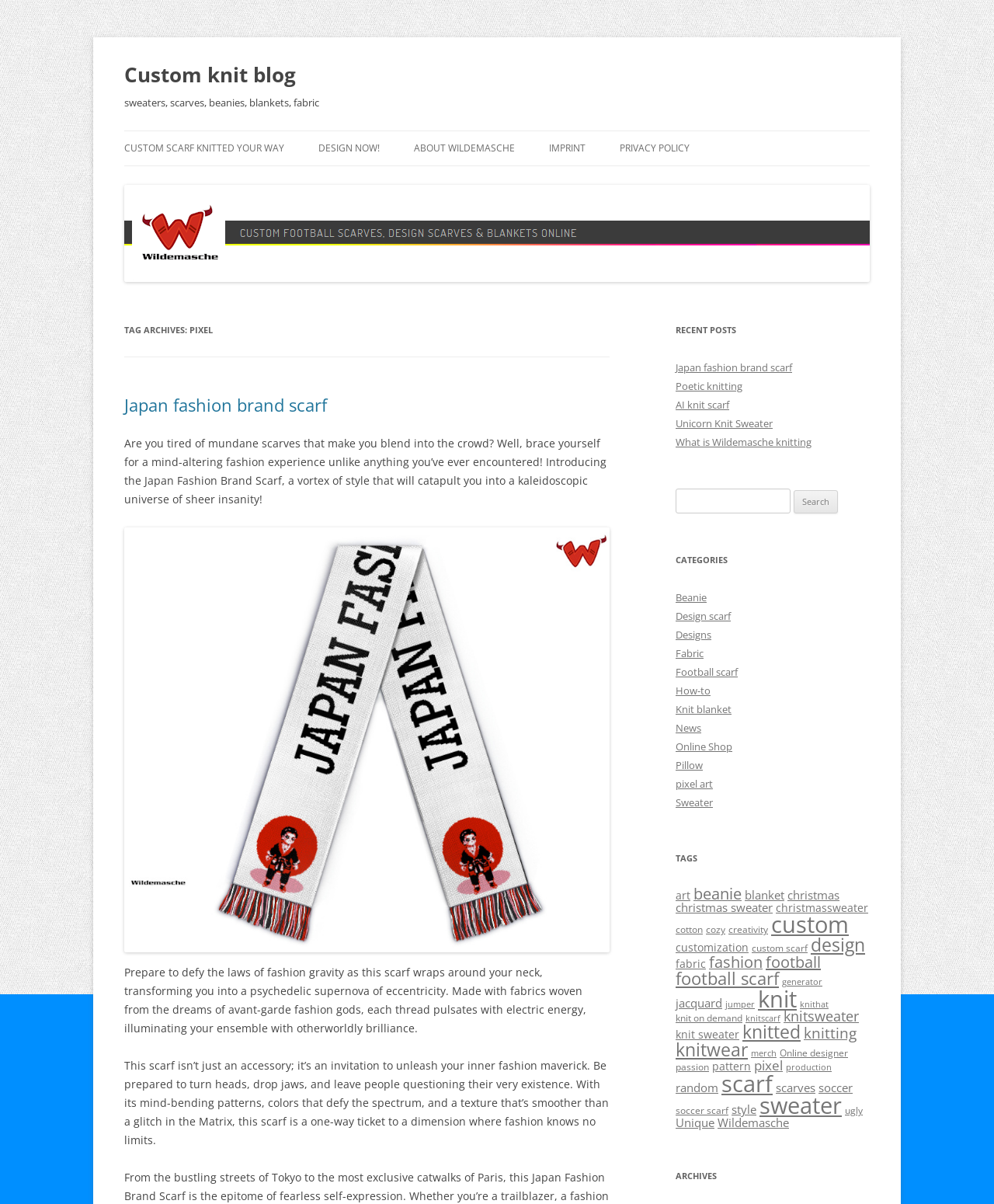Can you specify the bounding box coordinates for the region that should be clicked to fulfill this instruction: "Click on the 'Japan fashion brand scarf' link".

[0.125, 0.328, 0.613, 0.345]